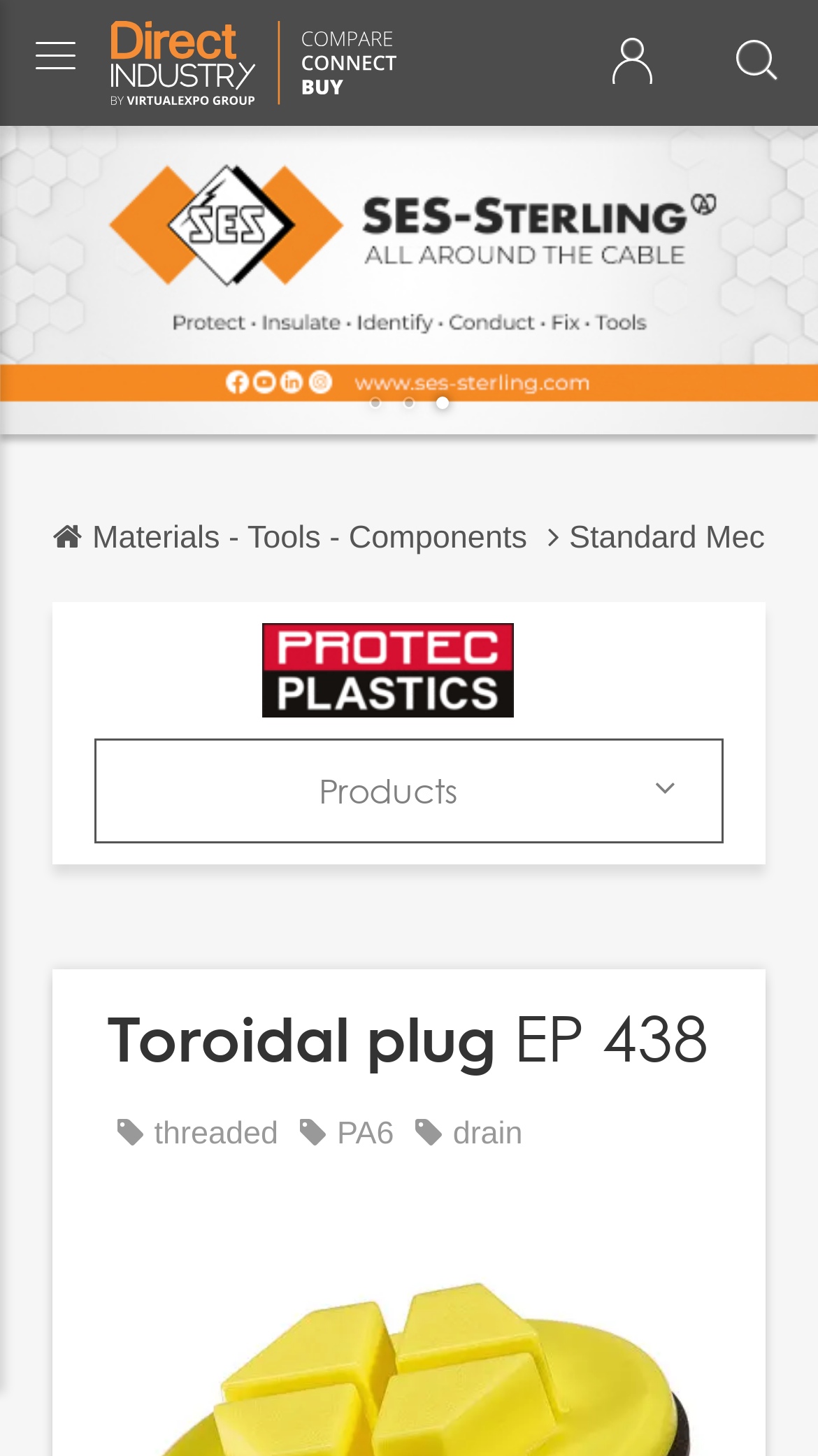Respond to the following question using a concise word or phrase: 
What is the name of the company?

PROTEC